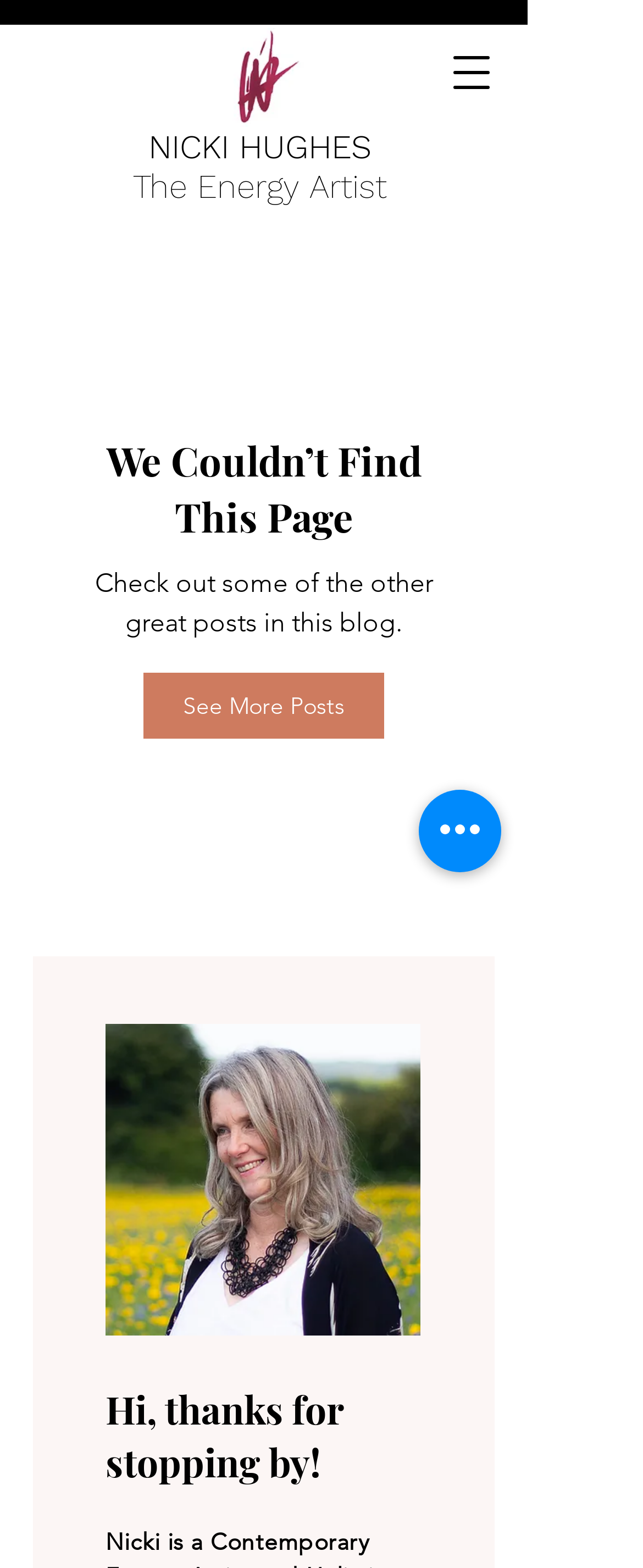Articulate a complete and detailed caption of the webpage elements.

The webpage is a blog post by Nicki Hughes Art. At the top, there is a navigation menu button on the right side, which can be opened to reveal more options. Below it, there is a large image taking up about a third of the screen width, with a caption "N-Sqig.jpg". 

To the right of the image, there are three links in a row, with the first link being the artist's name "NICKI HUGHES", followed by a link to "The Energy Artist", and then a small empty link. 

Below these links, there is a section with a heading "We Couldn’t Find This Page", which seems to be an error message. Within this section, there is a paragraph of text suggesting to check out other posts in the blog, and a link to "See More Posts". 

On the left side of this section, there is a large image taking up most of the screen height, with a link to "IMG_5748.JPG". Below this image, there is a heading that reads "Hi, thanks for stopping by!". 

At the bottom right corner of the page, there is a button labeled "Quick actions".